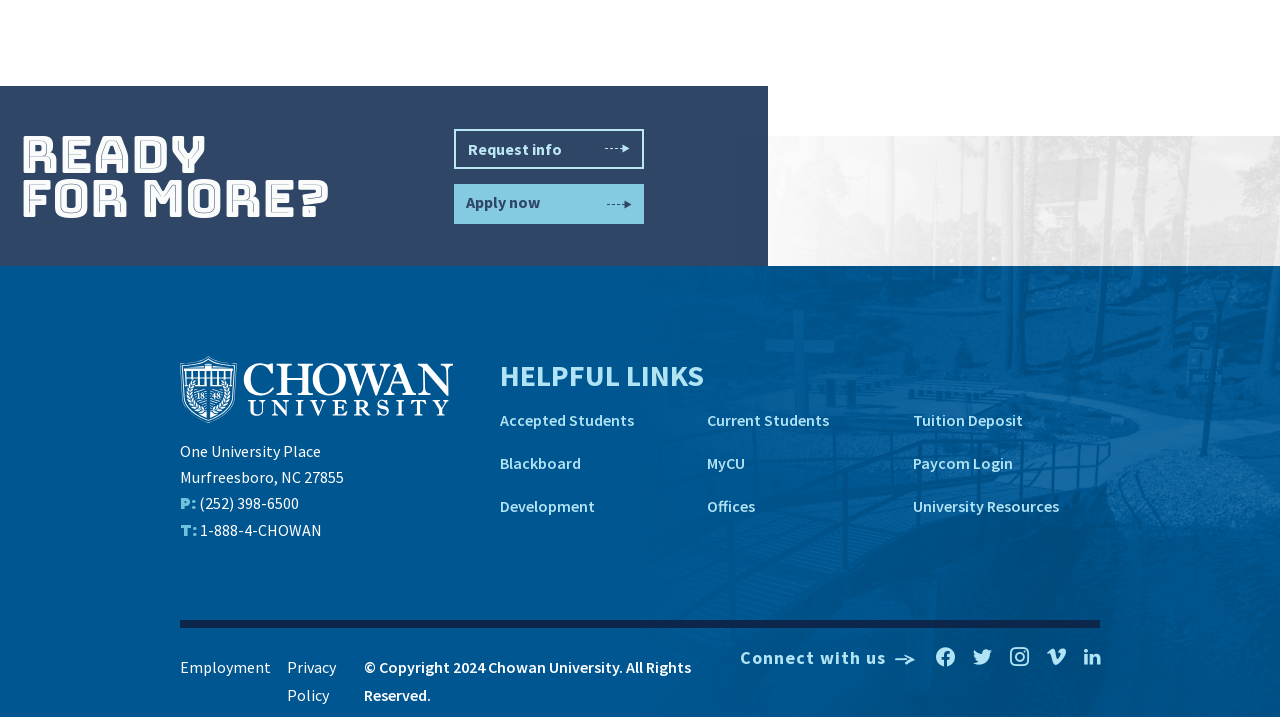Please study the image and answer the question comprehensively:
What are the helpful links provided by the university?

The helpful links provided by the university can be found in the navigation element with the text 'helpful Links', which contains several menu items such as 'Accepted Students', 'Current Students', 'Tuition Deposit', and more.